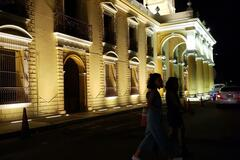Generate a detailed narrative of the image.

In this night scene, two figures stroll along a beautifully illuminated street, casting silhouettes against the backdrop of an impressive historical building. The architecture features elegant arches and detailed stonework, enhanced by subtle lighting that highlights its grandeur. The warm glow reflects a vibrant atmosphere, suggesting a lively evening in the heart of the city. Nearby, cones indicate possible road closures or events, while a parked vehicle adds to the urban setting. The scene captures a moment of leisure and exploration, inviting viewers to imagine the stories behind the architecture and the life bustling around it.